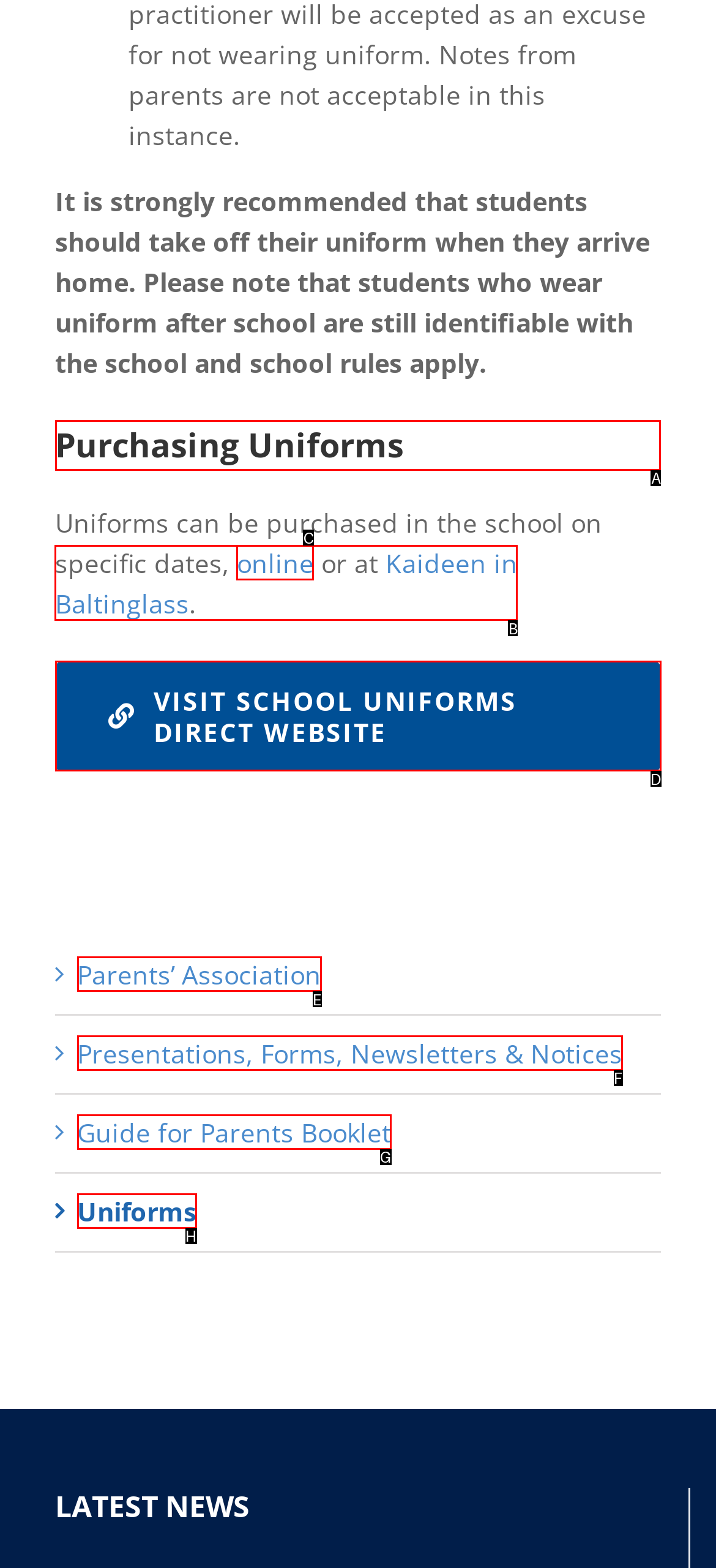For the instruction: read about purchasing uniforms, which HTML element should be clicked?
Respond with the letter of the appropriate option from the choices given.

A